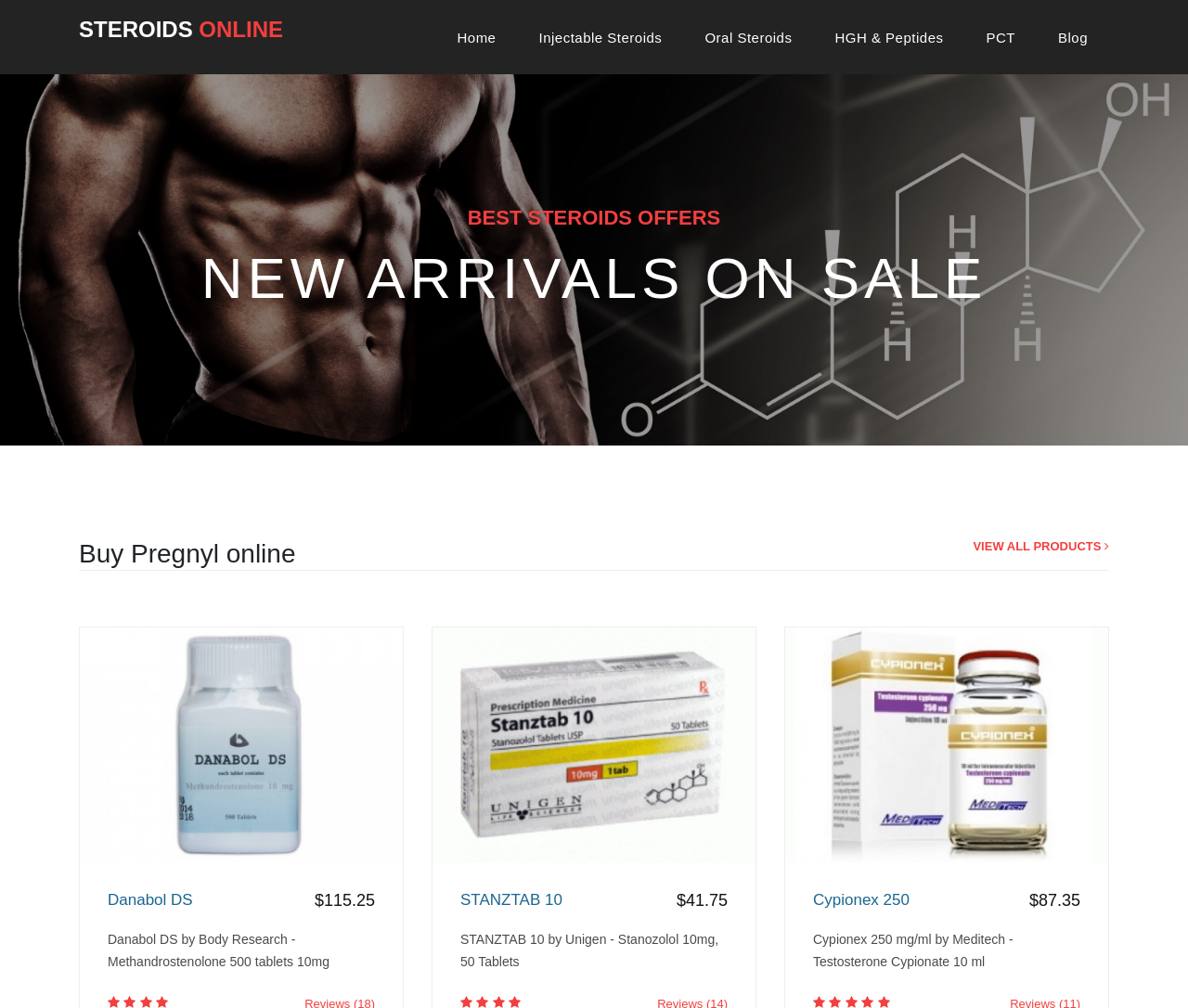Create an elaborate caption for the webpage.

This webpage is an online store selling steroids and related products. At the top, there is a navigation menu with links to different sections, including "Home", "Injectable Steroids", "Oral Steroids", "HGH & Peptides", "PCT", and "Blog". 

Below the navigation menu, there are two headings: "BEST STEROIDS OFFERS" and "NEW ARRIVALS ON SALE", which span the entire width of the page. 

Underneath these headings, there is a section dedicated to a specific product, "Buy Pregnyl online", with a link to view all products. This section takes up most of the page's width. 

Below this section, there are three product listings, each with an image, a link to the product, and a brief description. The products listed are "Danabol DS", "STANZTAB 10", and "Cypionex 250". Each product listing also includes the price of the product. The product listings are arranged in a row, with the images aligned to the left and the descriptions to the right.